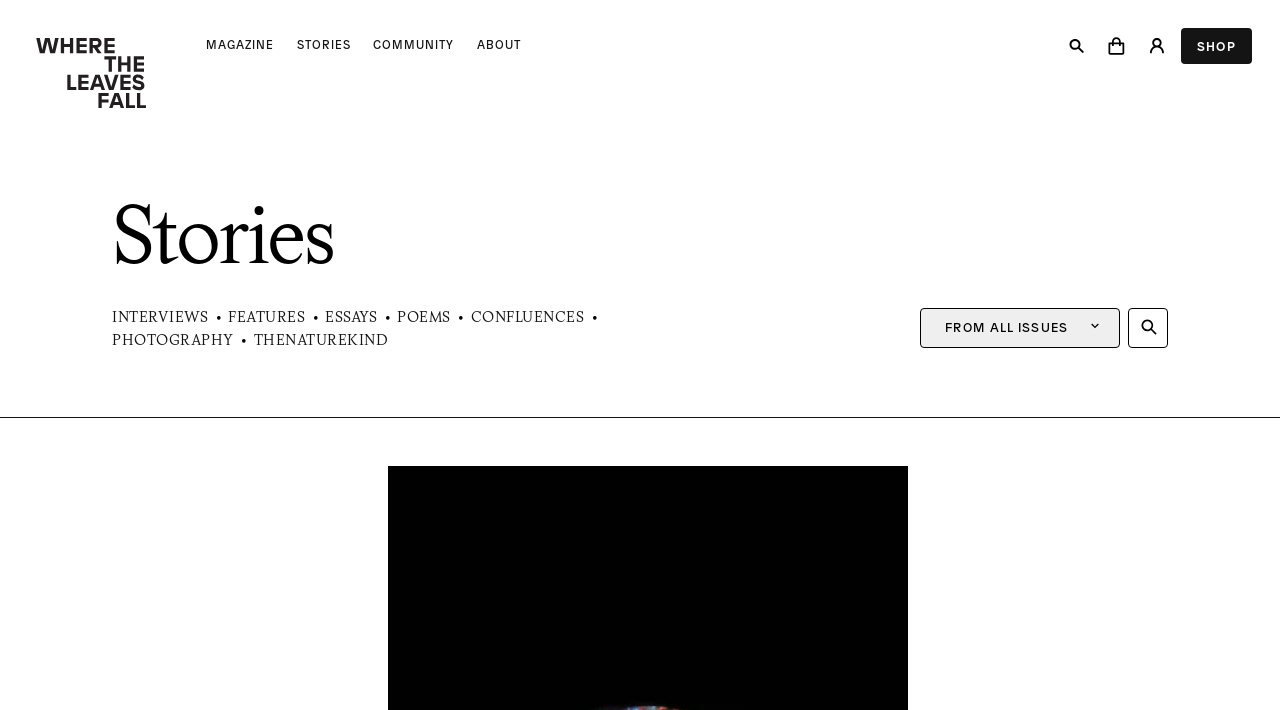Answer the question below using just one word or a short phrase: 
What is the category of stories under the 'ESSAYS' link?

Essays